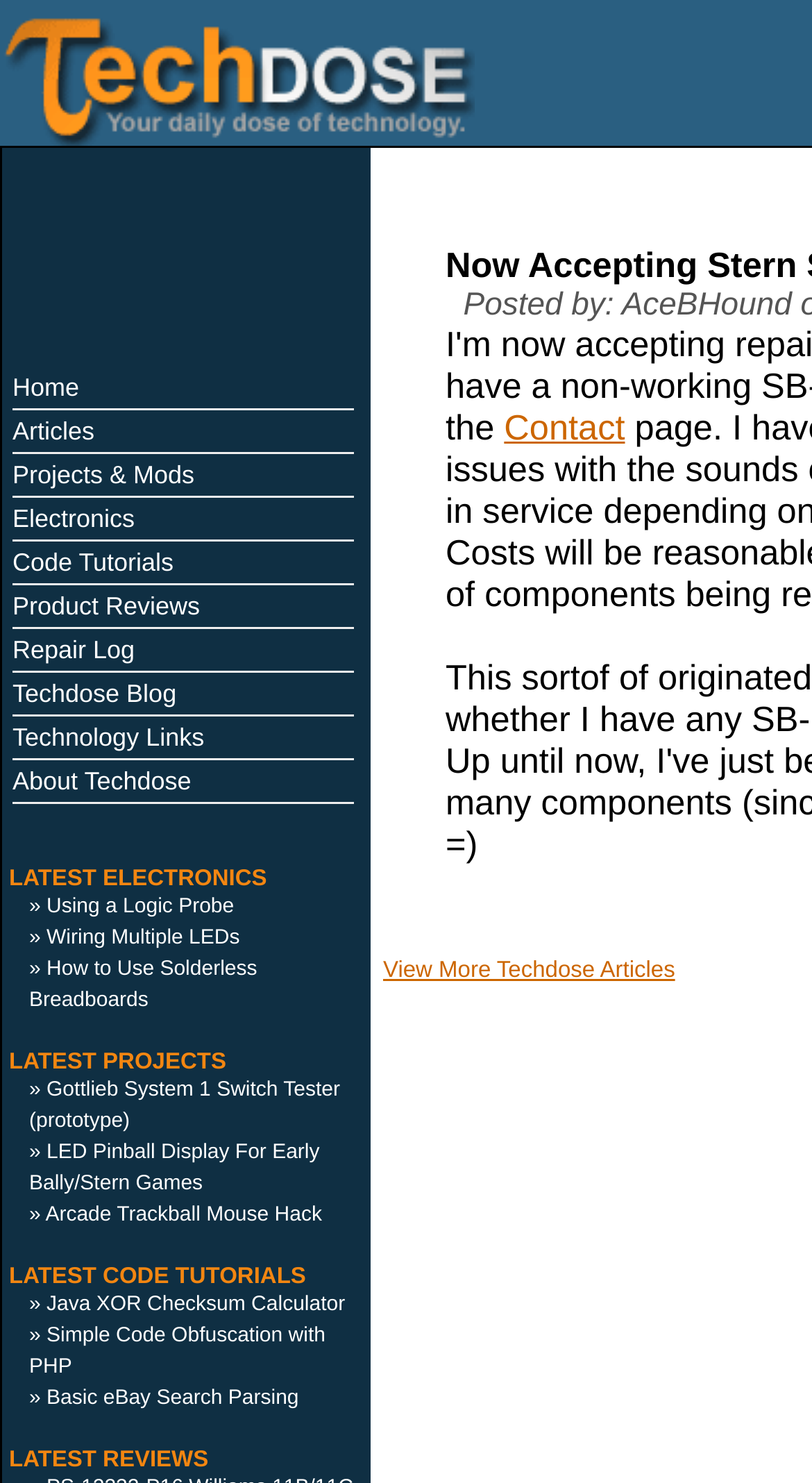Answer the question in a single word or phrase:
What is the topic of the first article in the 'LATEST CODE TUTORIALS' section?

Java XOR Checksum Calculator